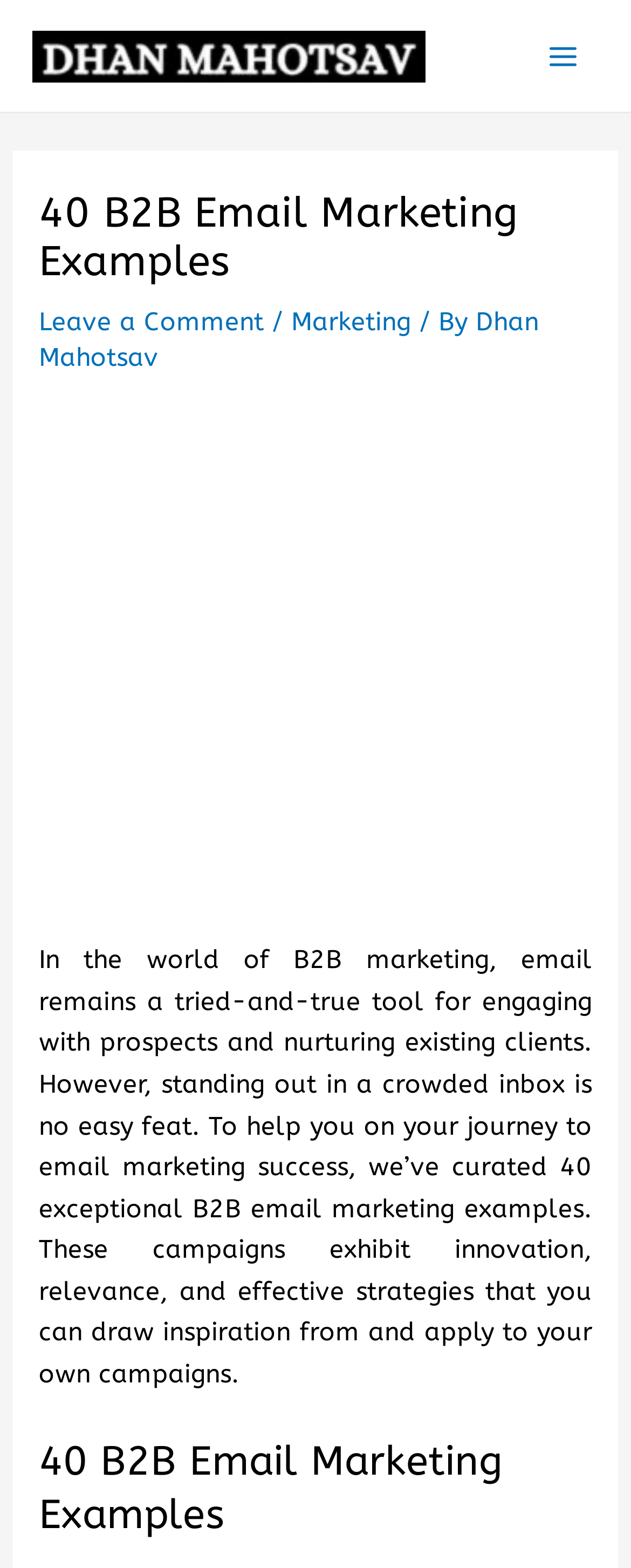What is the role of email in B2B marketing?
Please answer the question with as much detail as possible using the screenshot.

The webpage states that email remains a tried-and-true tool for engaging with prospects and nurturing existing clients in the world of B2B marketing, highlighting its importance in the marketing strategy.